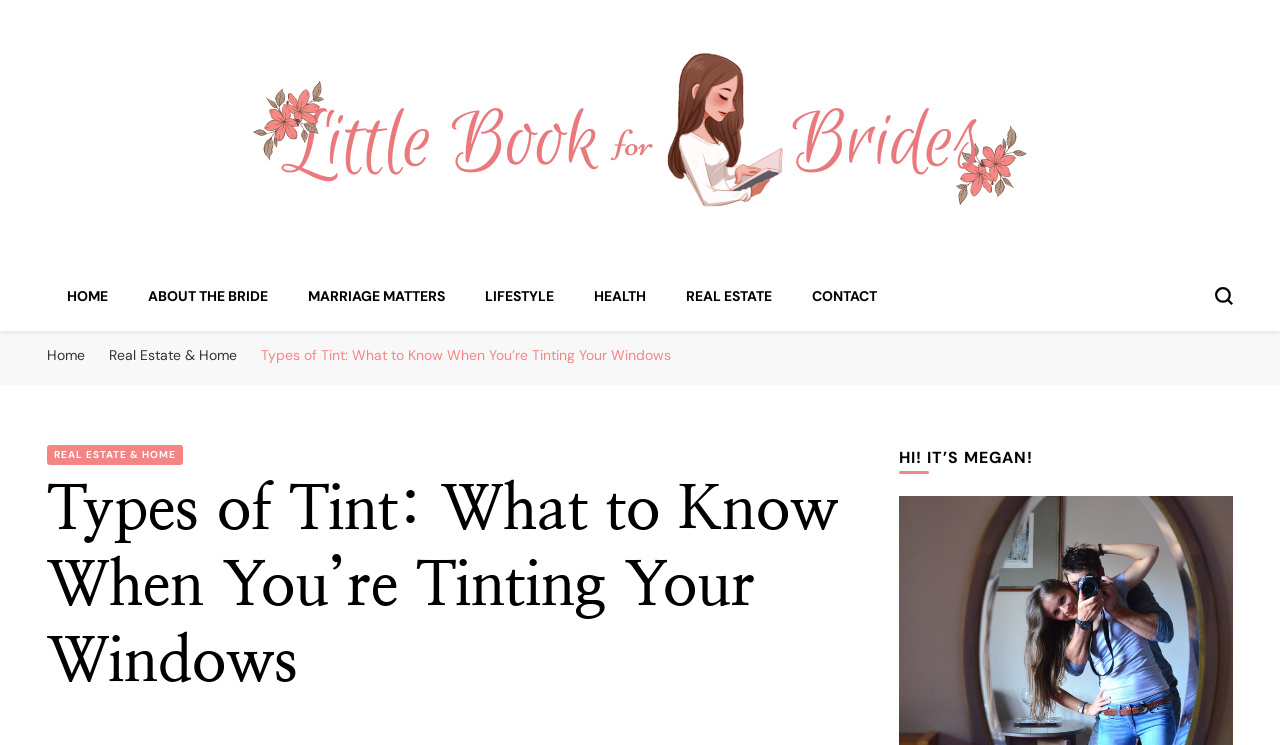Please locate the bounding box coordinates for the element that should be clicked to achieve the following instruction: "read about real estate and home". Ensure the coordinates are given as four float numbers between 0 and 1, i.e., [left, top, right, bottom].

[0.085, 0.464, 0.185, 0.489]